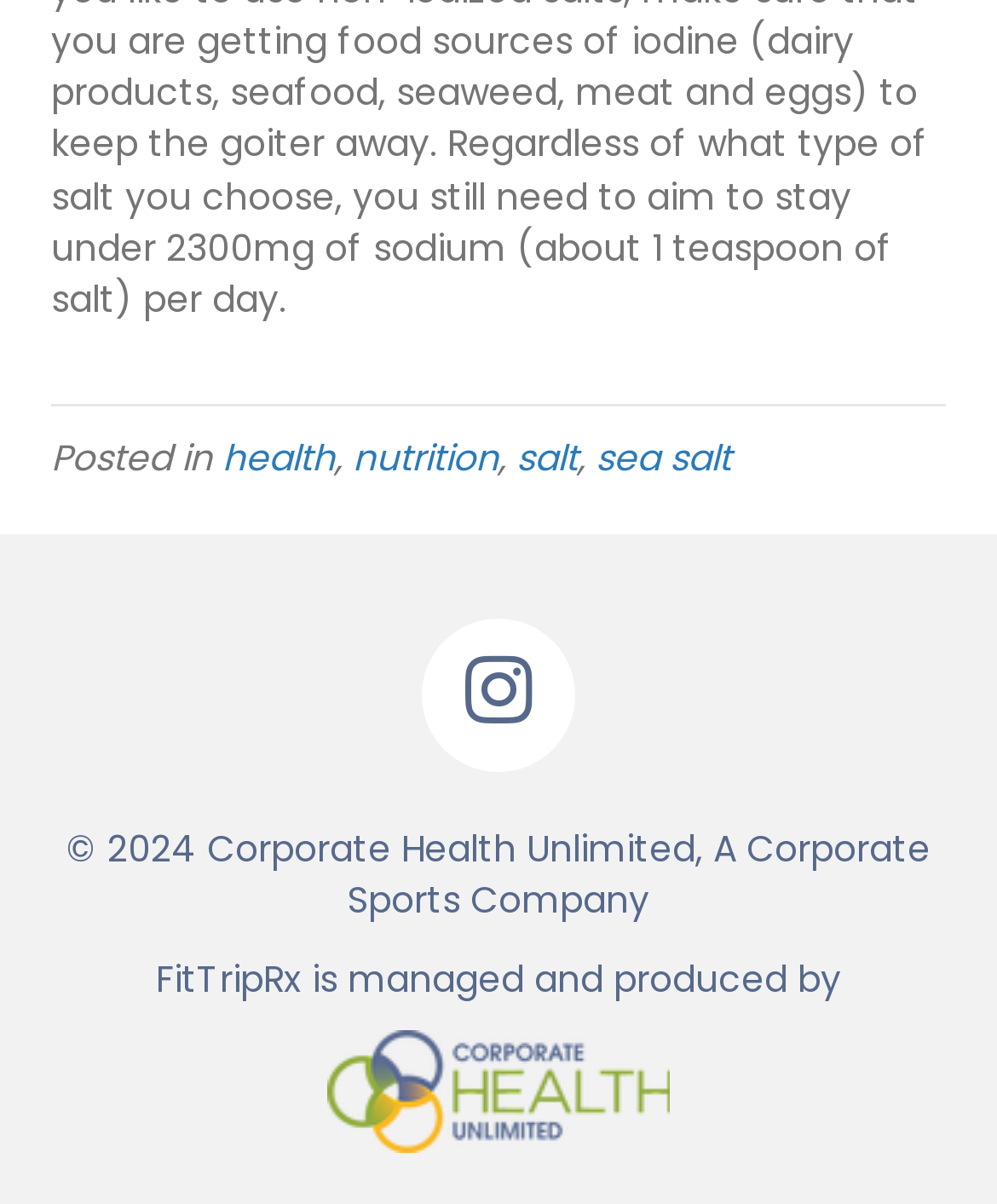What company manages FitTripRx?
Refer to the image and provide a concise answer in one word or phrase.

Corporate Health Unlimited